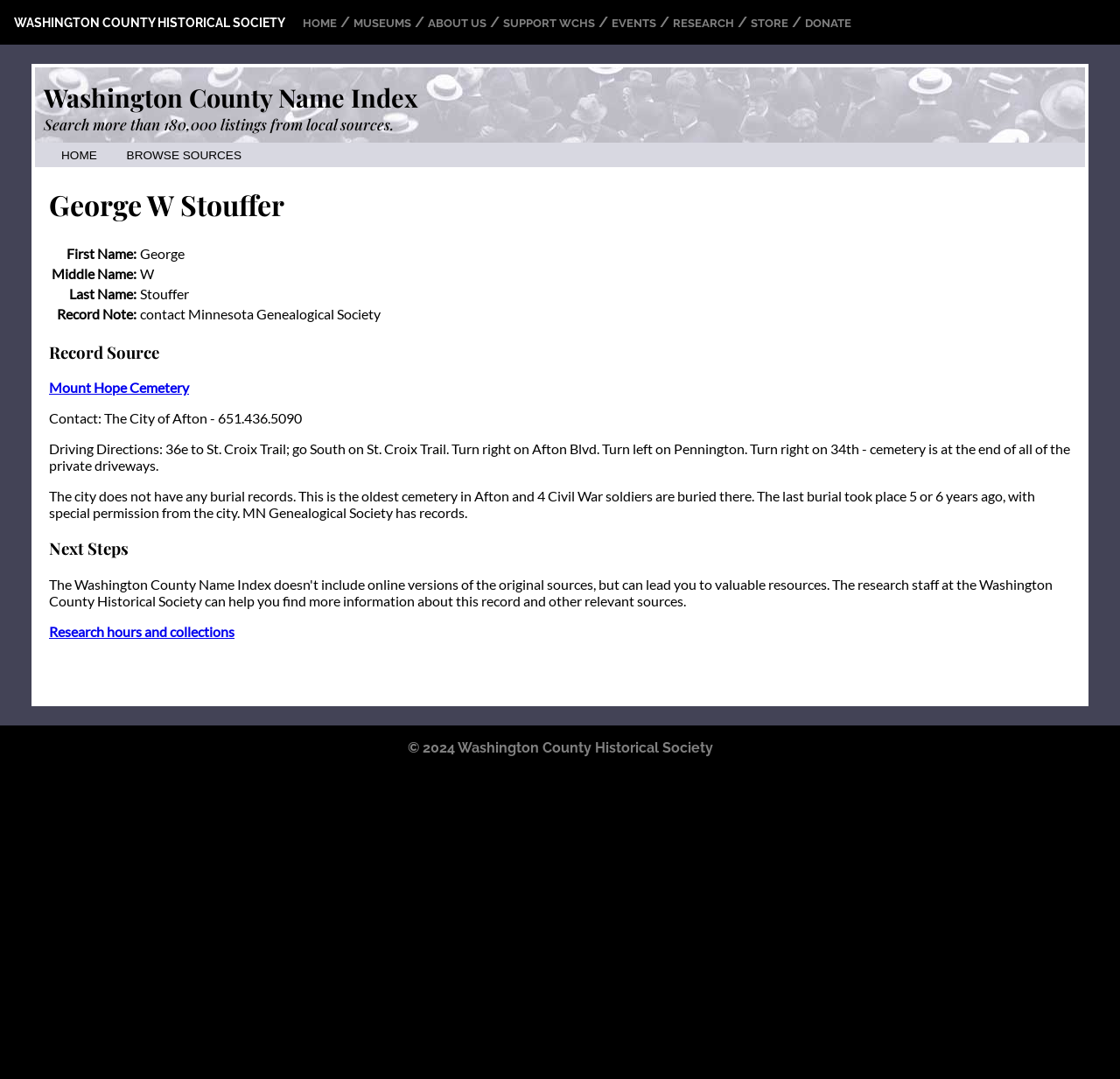How many listings can be searched from local sources?
Refer to the screenshot and deliver a thorough answer to the question presented.

The webpage mentions that it is possible to 'Search more than 180,000 listings from local sources', as stated in the static text.